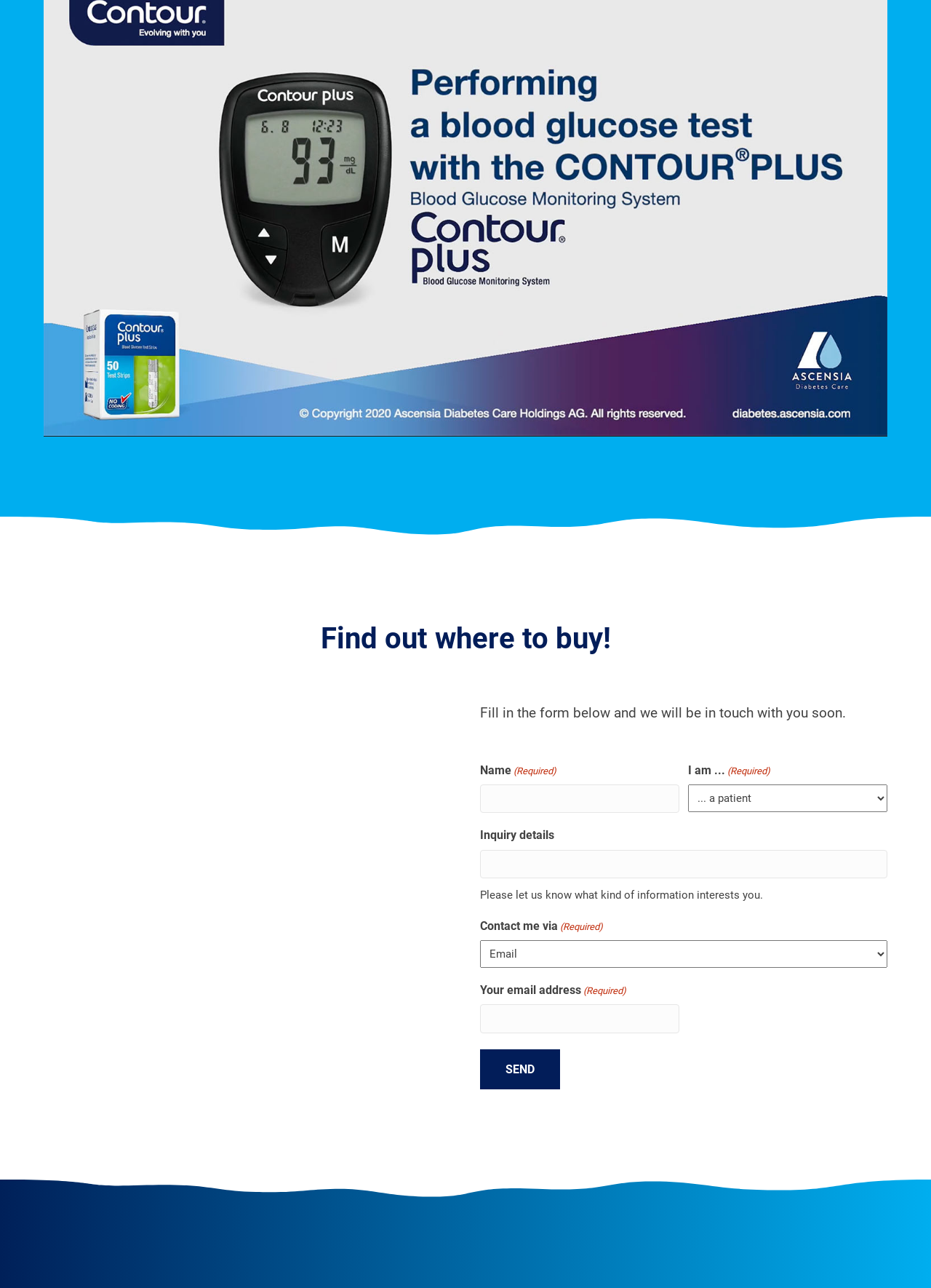Using details from the image, please answer the following question comprehensively:
What is the purpose of the 'Send' button?

The 'Send' button is located at the bottom of the form, and its purpose is to submit the form after the user has filled in the required information. This is inferred from the context of the form and the button's position.